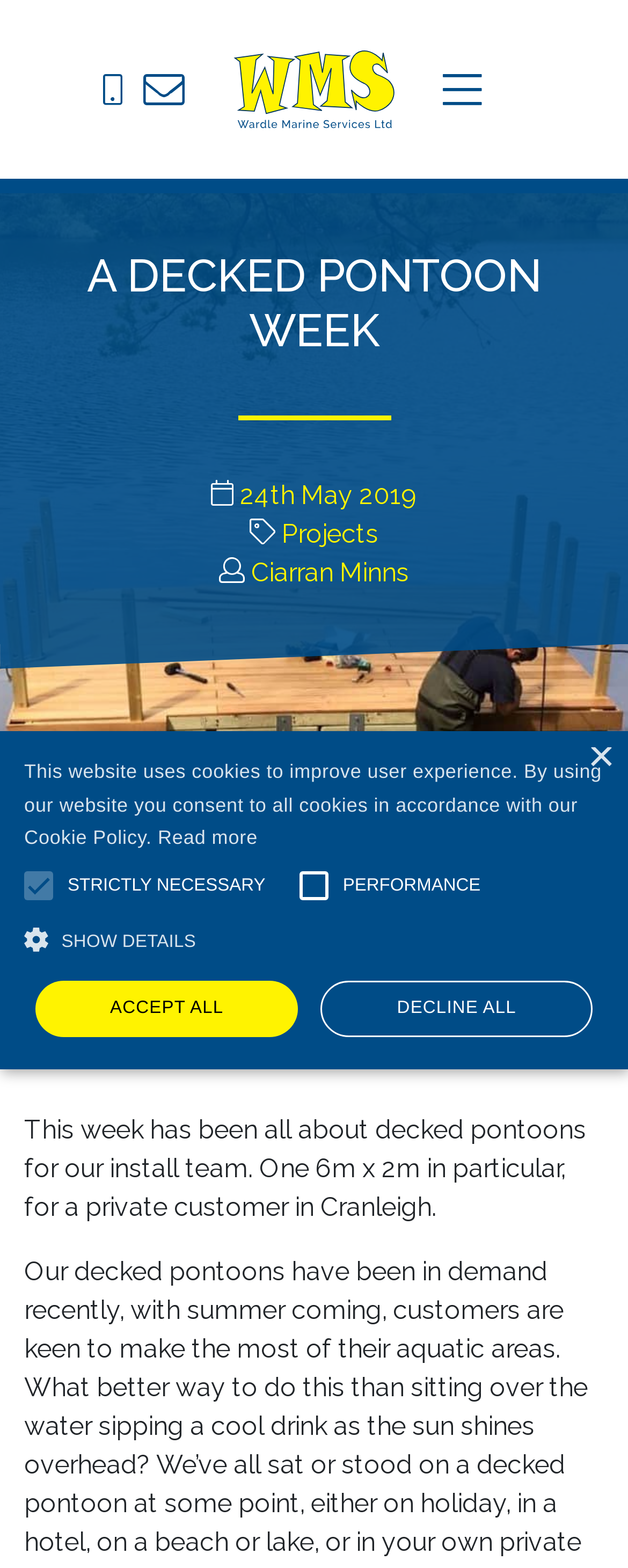Respond to the question with just a single word or phrase: 
What type of structure is being discussed in the article?

Decked pontoon